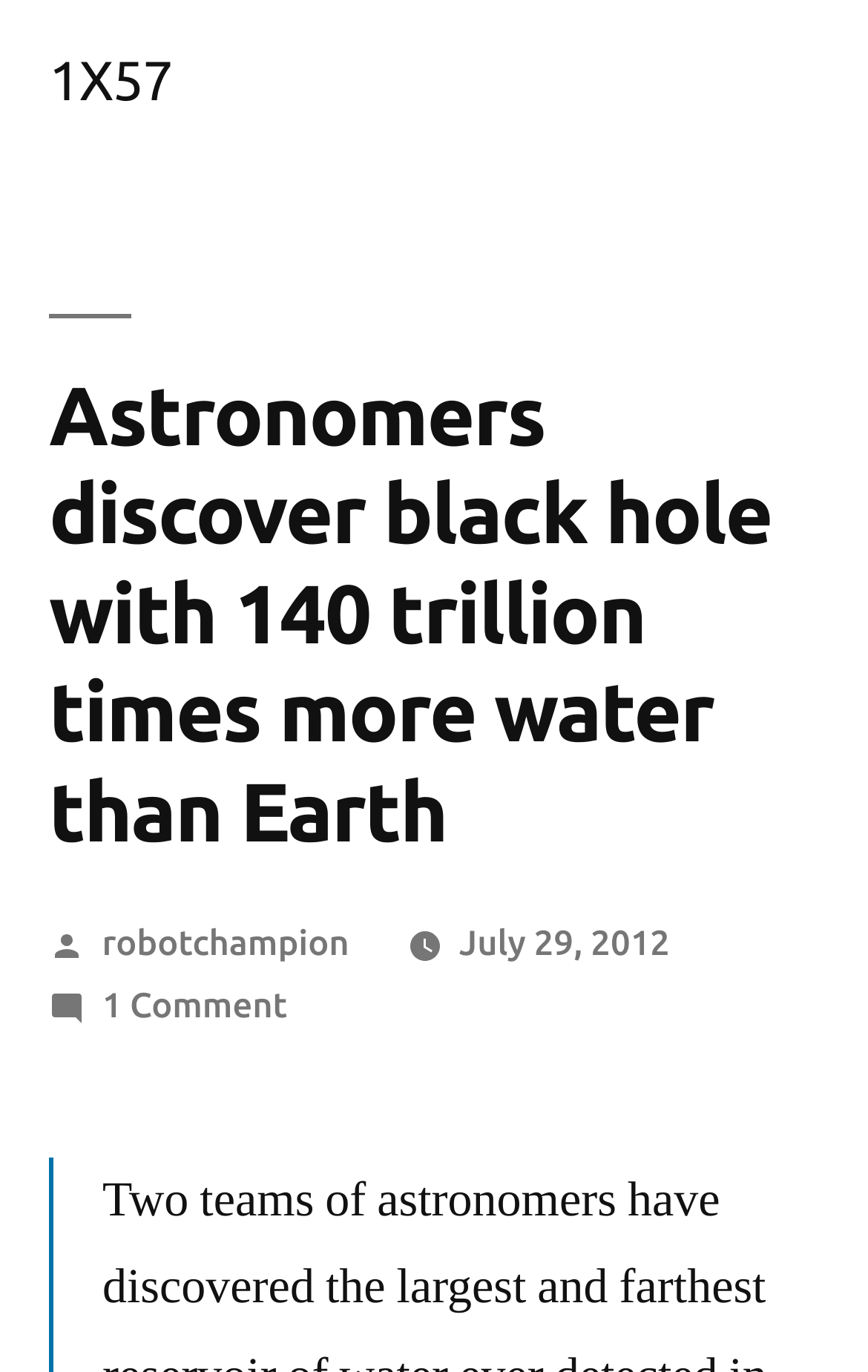Utilize the details in the image to give a detailed response to the question: Who posted the article?

By examining the webpage, I found the 'Posted by' text followed by a link 'robotchampion', which indicates the author of the article.